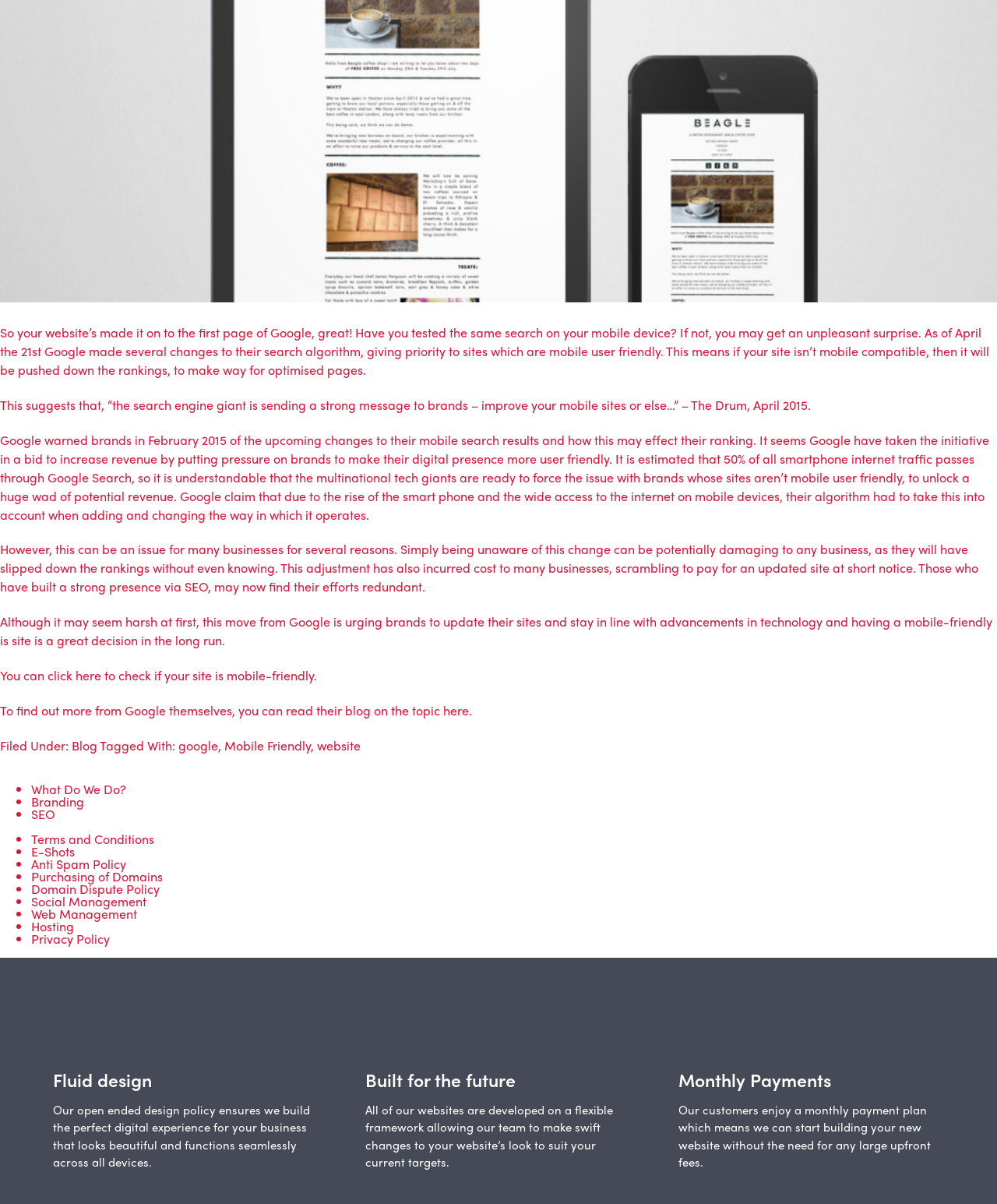Please locate the UI element described by "Web Management" and provide its bounding box coordinates.

[0.031, 0.752, 0.138, 0.767]